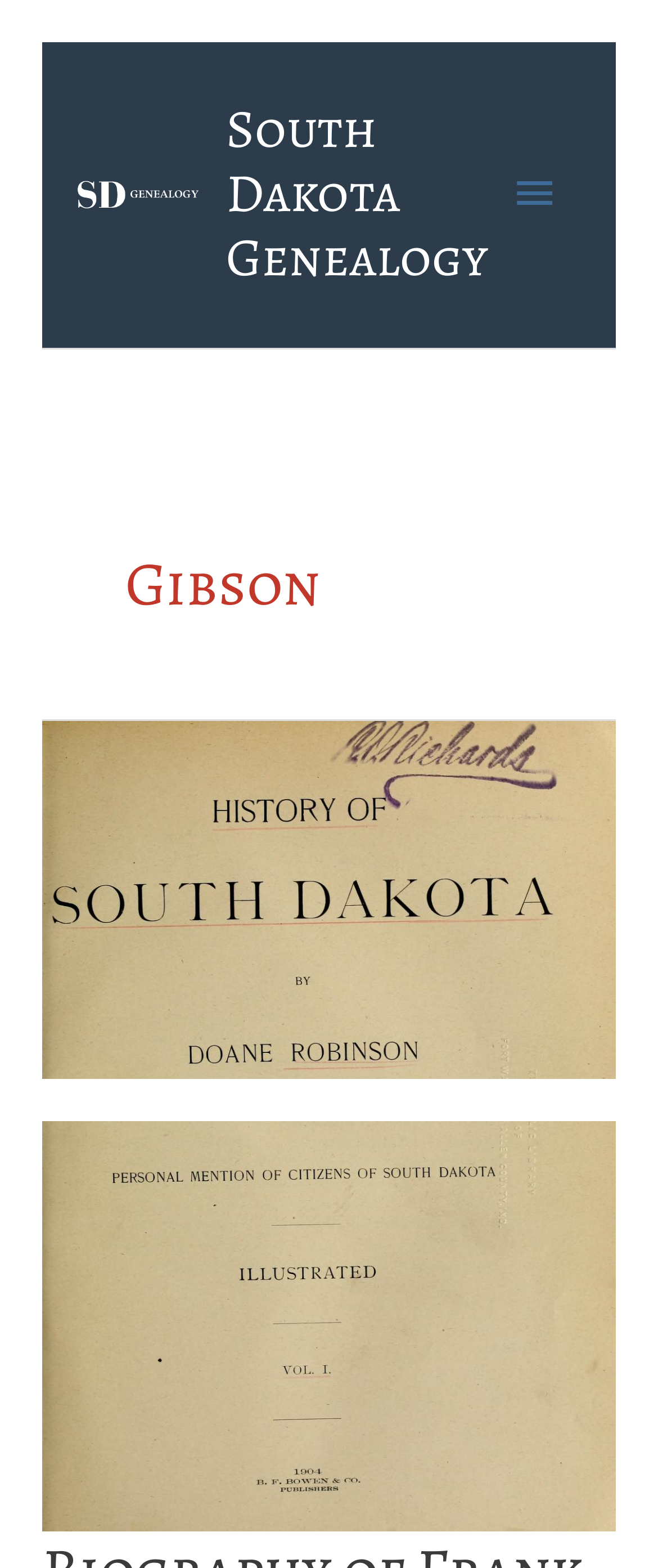Please give a short response to the question using one word or a phrase:
What type of image is displayed on the webpage?

Genealogy-related image